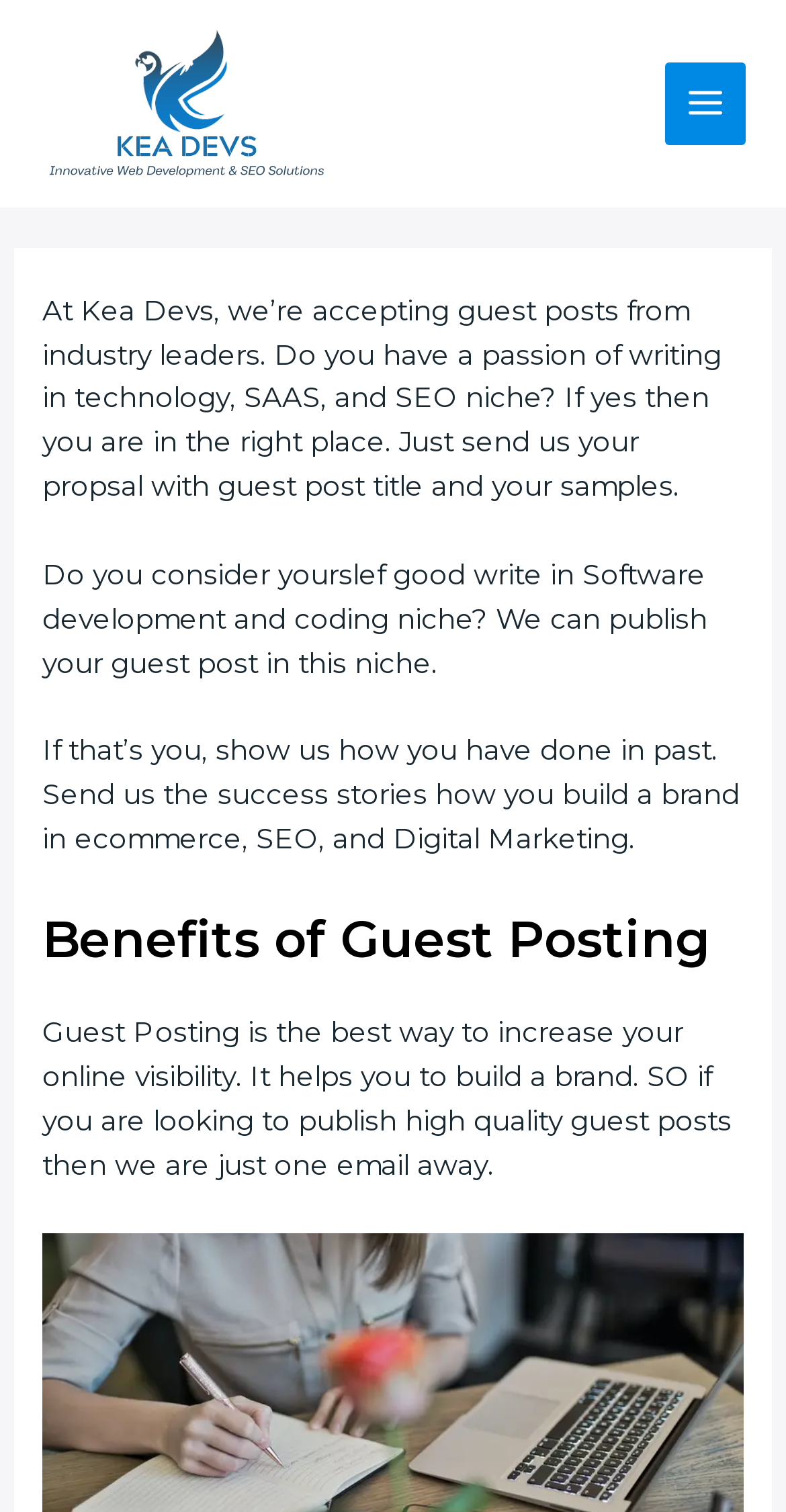From the image, can you give a detailed response to the question below:
What niches are accepted for guest posting?

The webpage mentions that guest posts are accepted in niches such as Technology, SAAS, SEO, Software development, and Digital Marketing, indicating that the website is interested in publishing high-quality content in these areas.